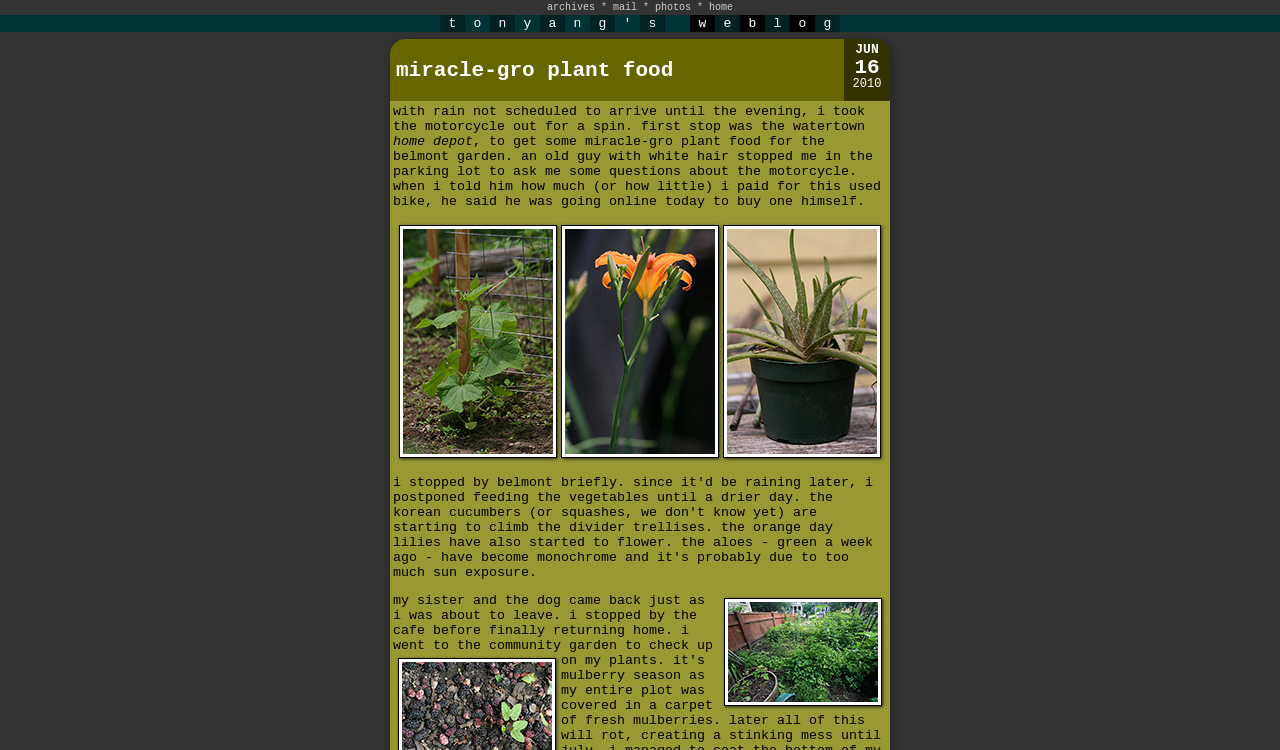What is the last word in the blog post?
Look at the image and answer the question using a single word or phrase.

plants